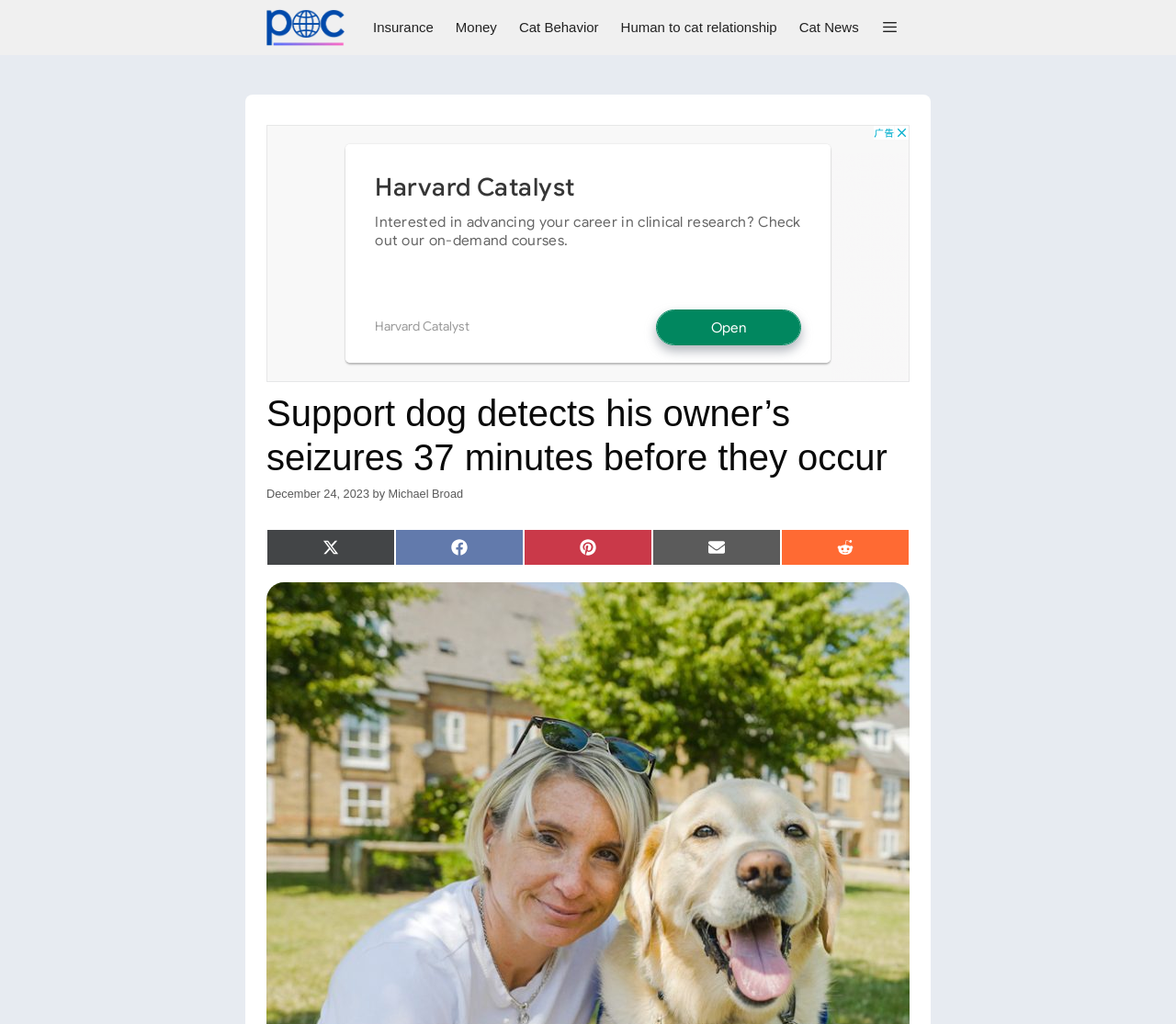Pinpoint the bounding box coordinates of the clickable element to carry out the following instruction: "Click on the navigation link 'Insurance'."

[0.308, 0.0, 0.378, 0.054]